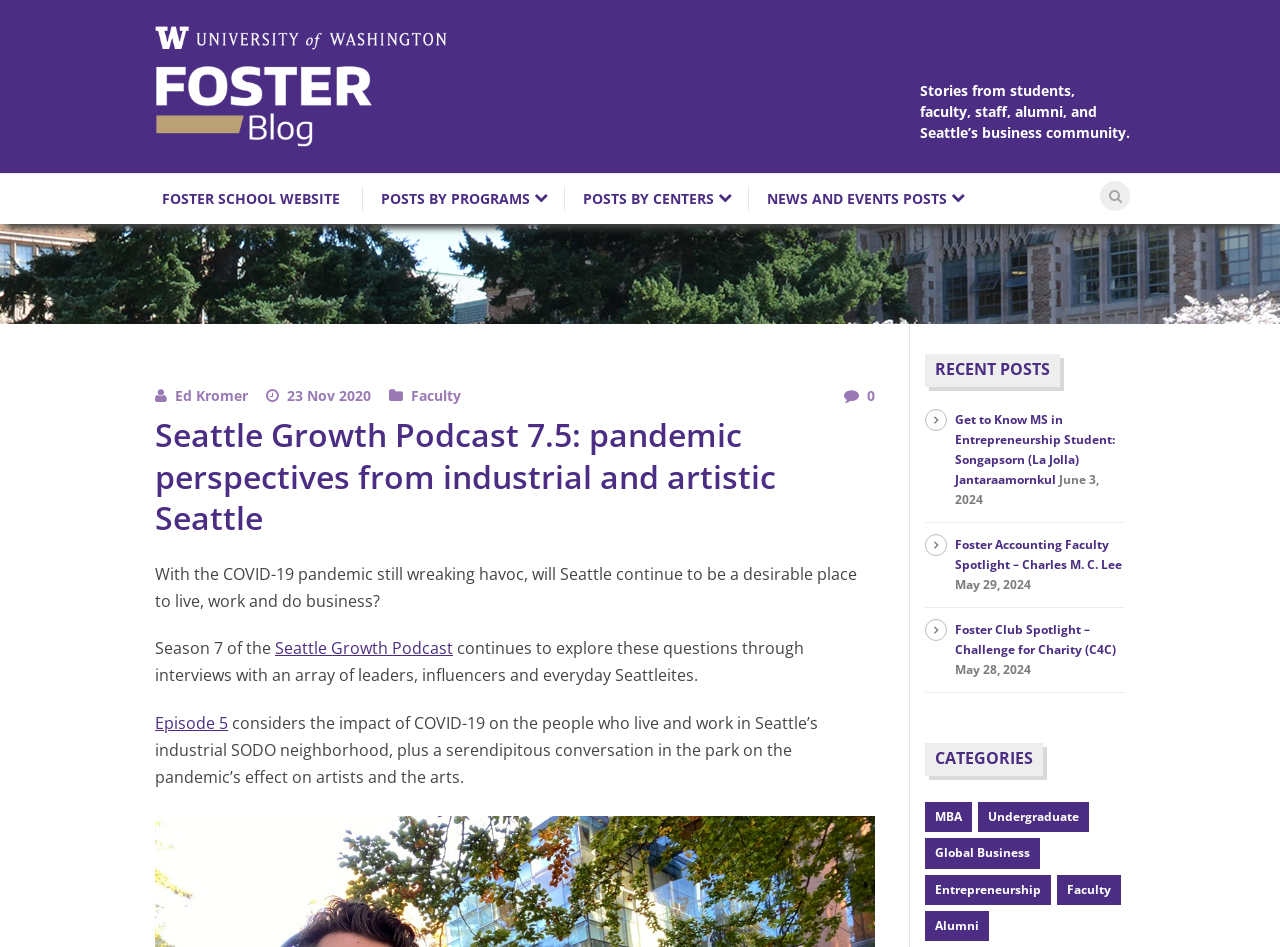Identify the bounding box of the HTML element described here: "Global Business". Provide the coordinates as four float numbers between 0 and 1: [left, top, right, bottom].

[0.723, 0.885, 0.812, 0.917]